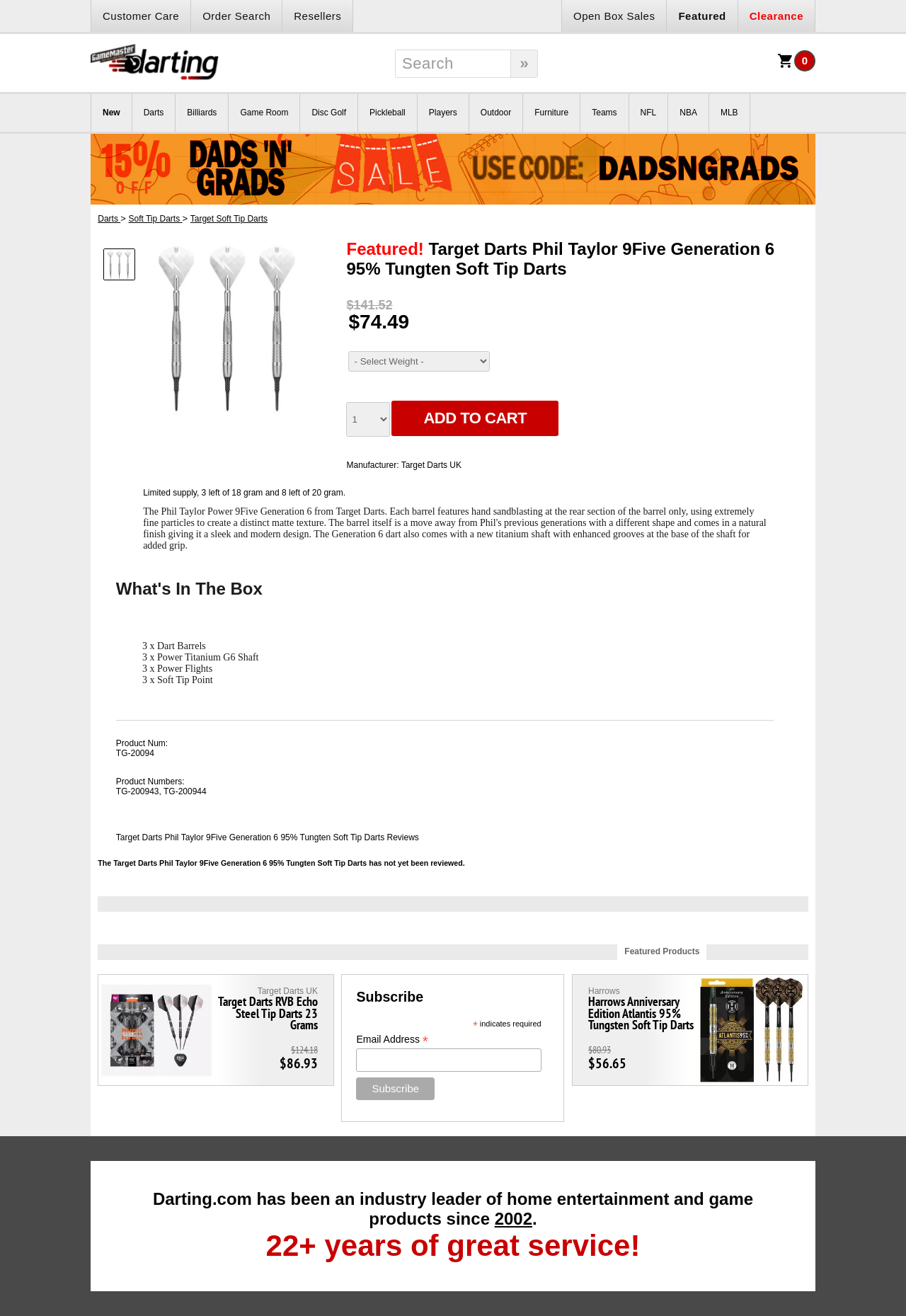Provide your answer in one word or a succinct phrase for the question: 
What is the product number of the darts?

TG-20094